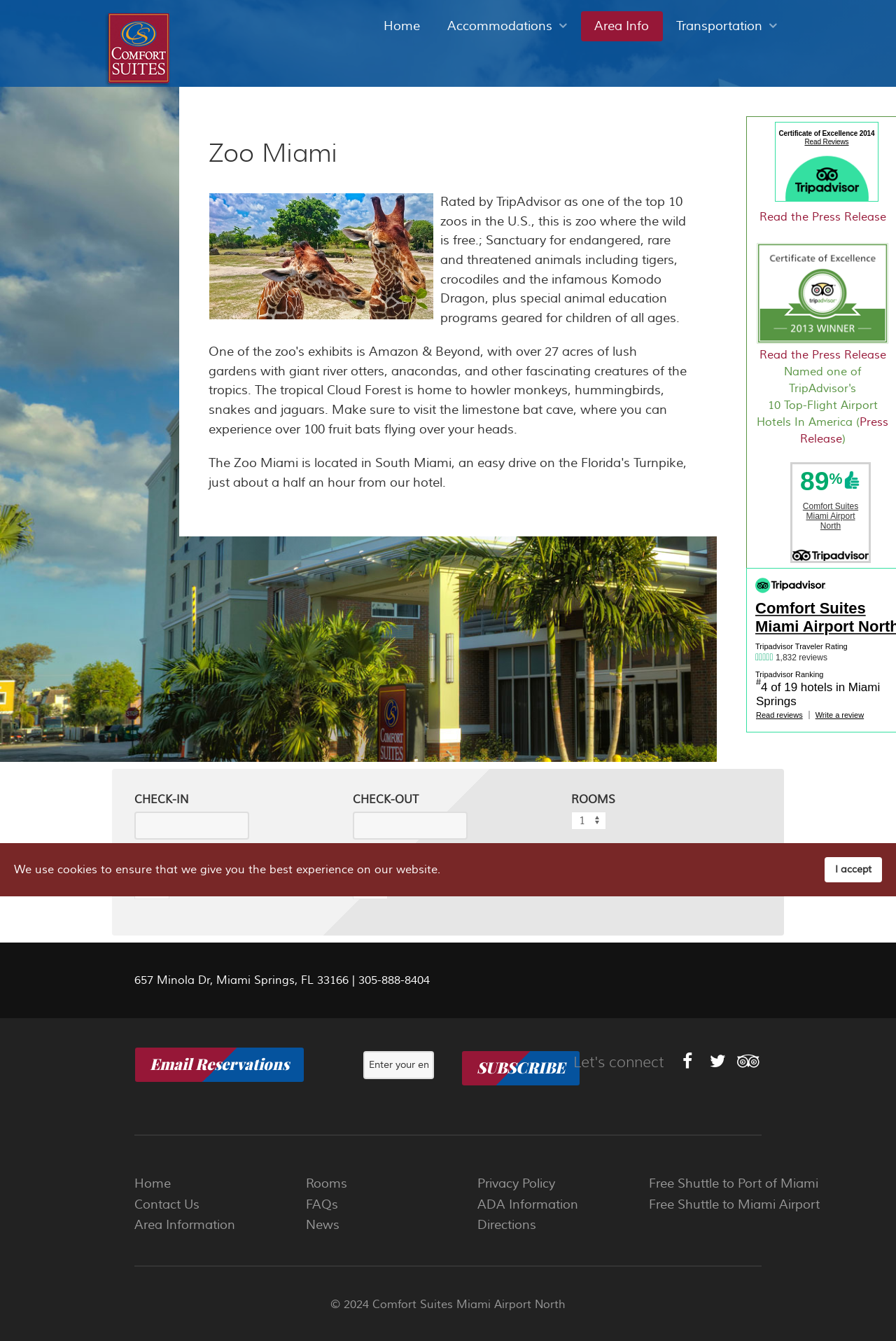From the element description: "Email Reservations", extract the bounding box coordinates of the UI element. The coordinates should be expressed as four float numbers between 0 and 1, in the order [left, top, right, bottom].

[0.151, 0.781, 0.339, 0.807]